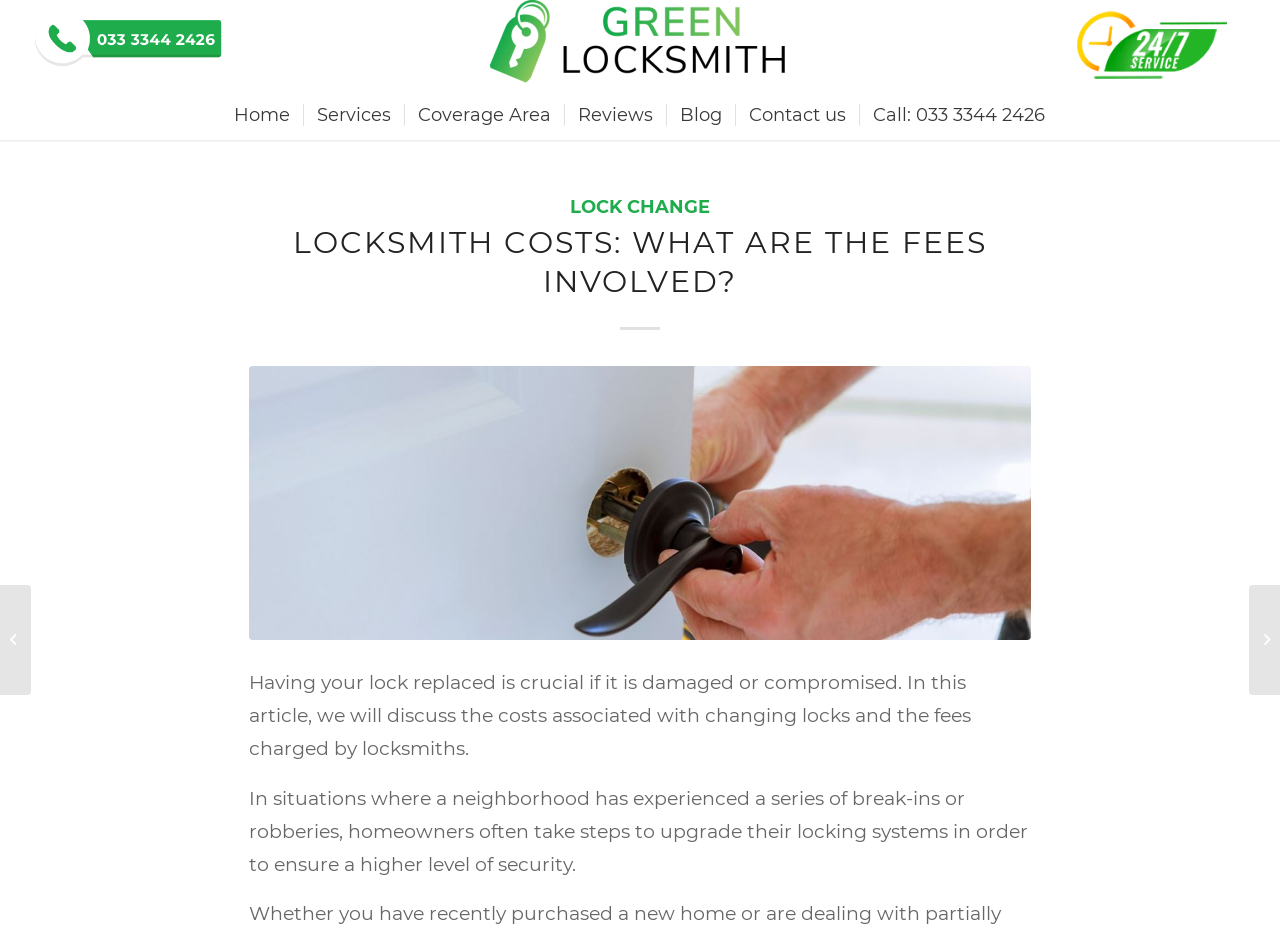Point out the bounding box coordinates of the section to click in order to follow this instruction: "Read about Lock Change Prices and Locksmith Costs".

[0.195, 0.394, 0.805, 0.688]